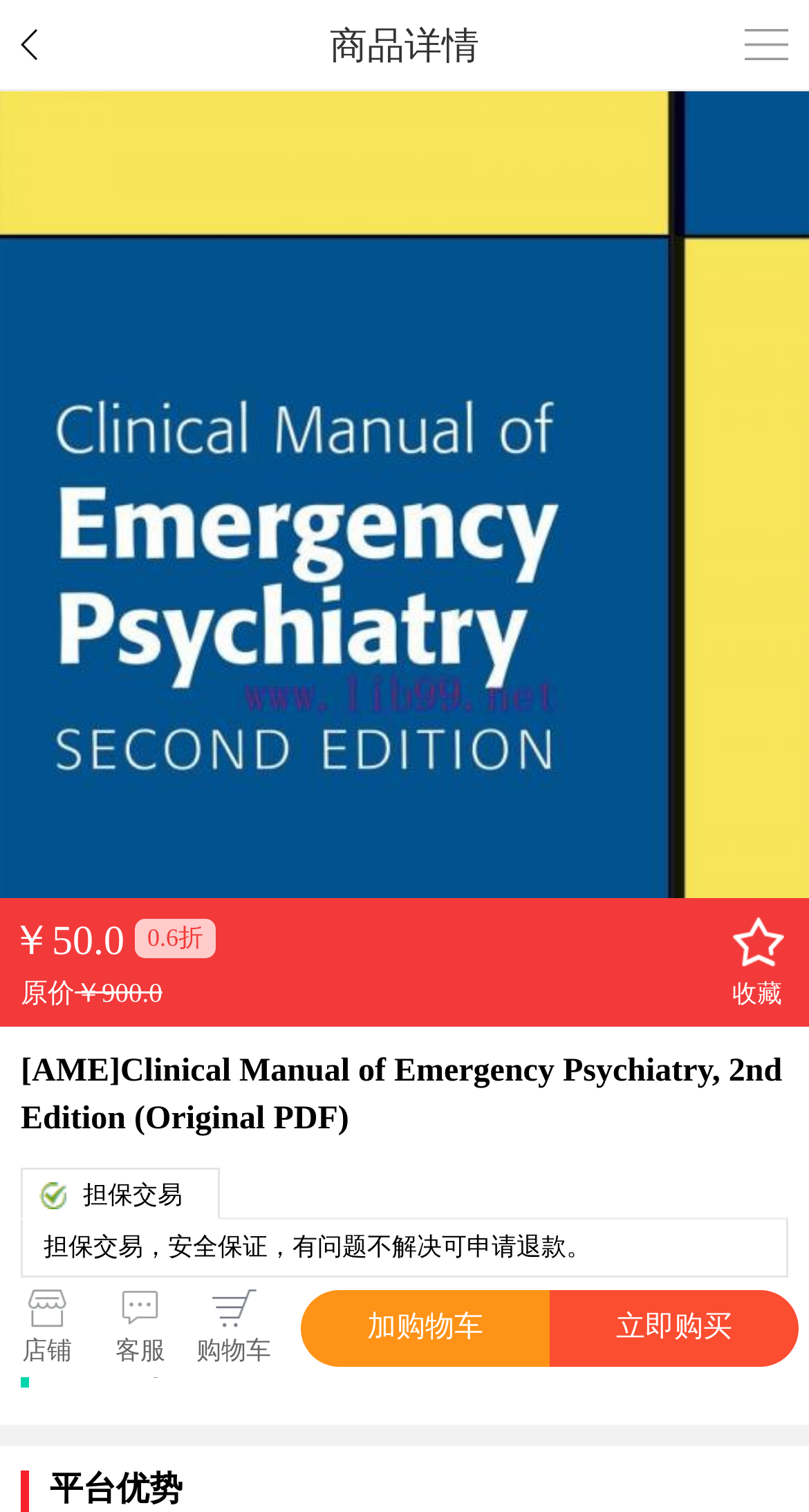Use a single word or phrase to answer the question: What are the two options to proceed with the purchase?

加购物车, 立即购买